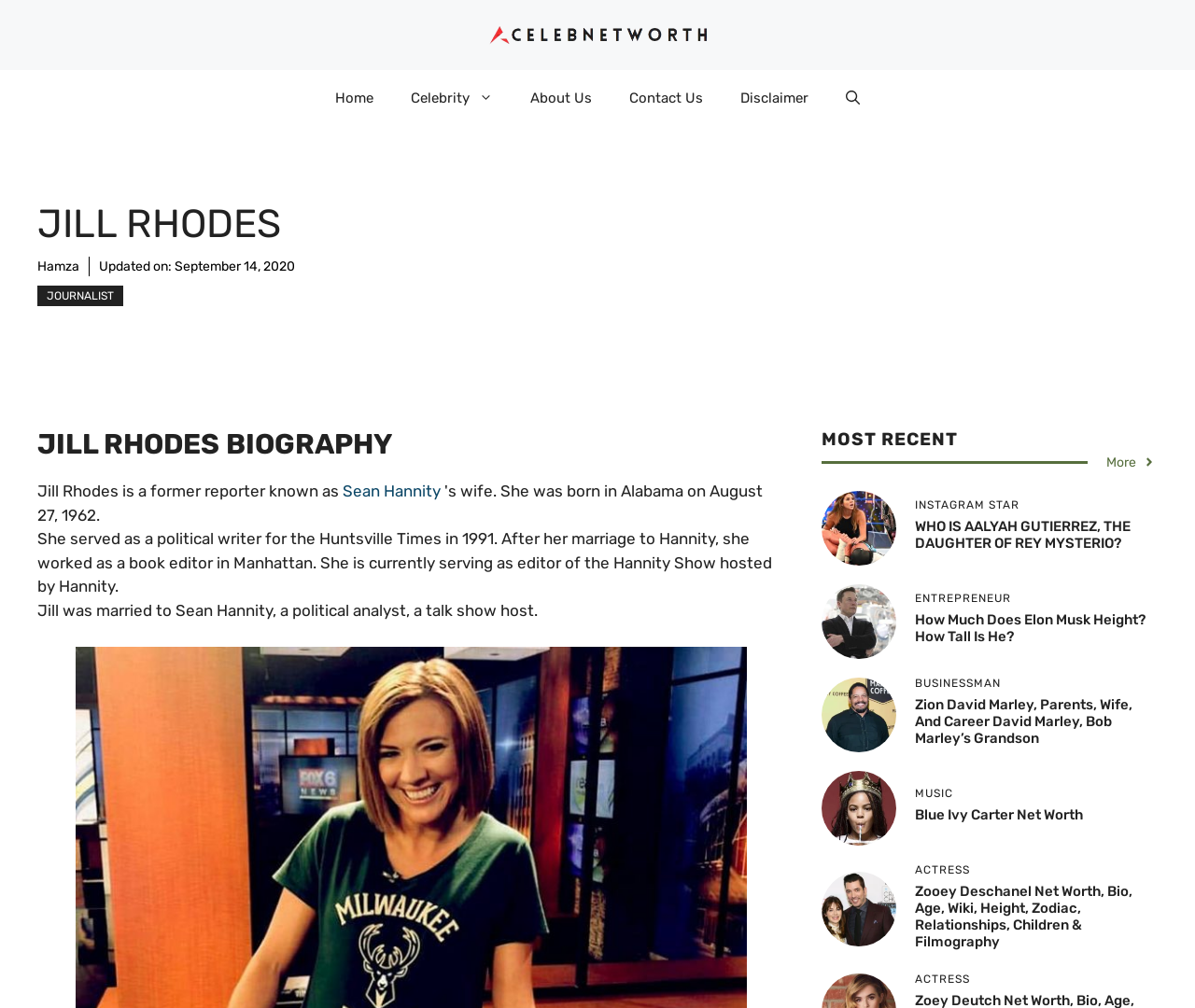What is the date of the last update?
Can you provide an in-depth and detailed response to the question?

The webpage displays the updated date as 'Updated on: September 14, 2020' below the heading 'JILL RHODES'. This information indicates when the webpage was last updated.